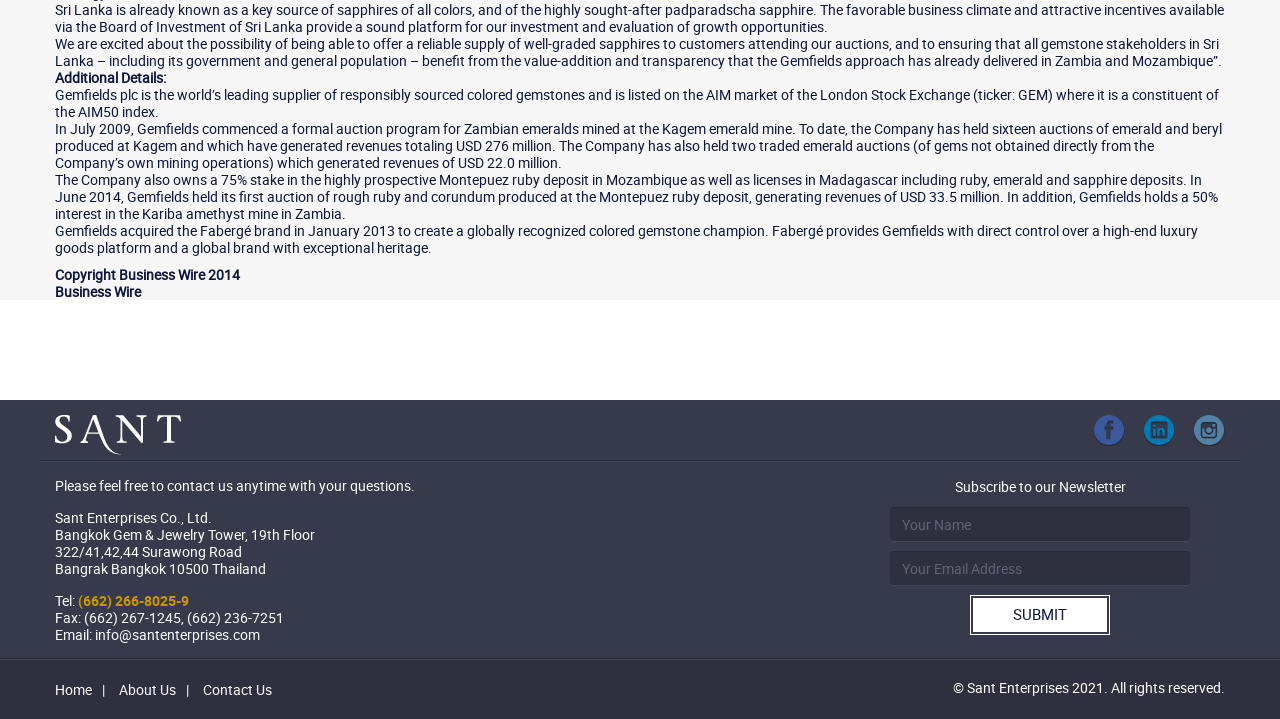Extract the bounding box coordinates of the UI element described by: "Bocce Ball – March 2024". The coordinates should include four float numbers ranging from 0 to 1, e.g., [left, top, right, bottom].

None